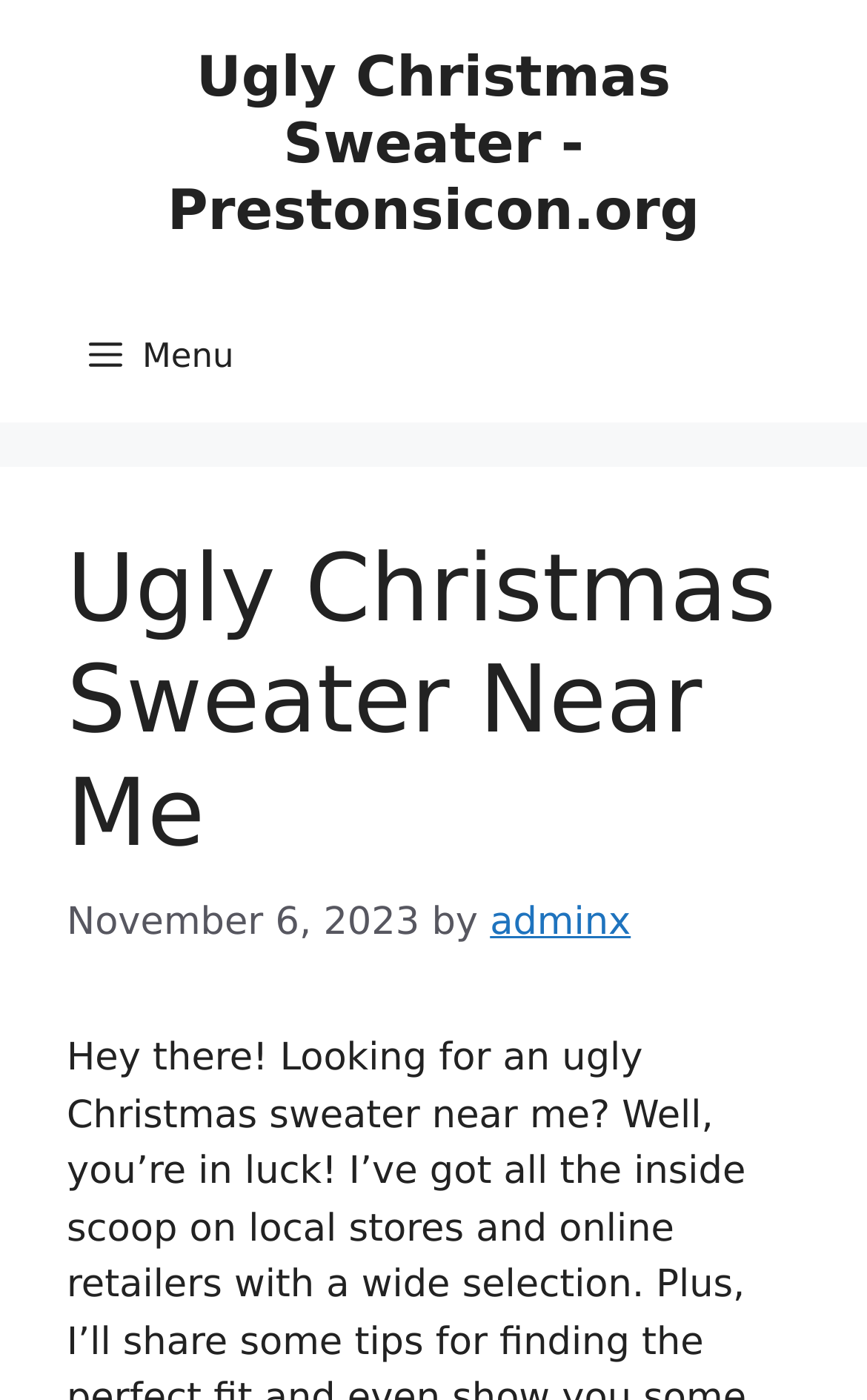Is the menu expanded?
Provide a detailed answer to the question, using the image to inform your response.

I found the menu expansion status by looking at the button element in the navigation section, which is located below the banner. The button element has an attribute 'expanded' set to 'False', indicating that the menu is not expanded.